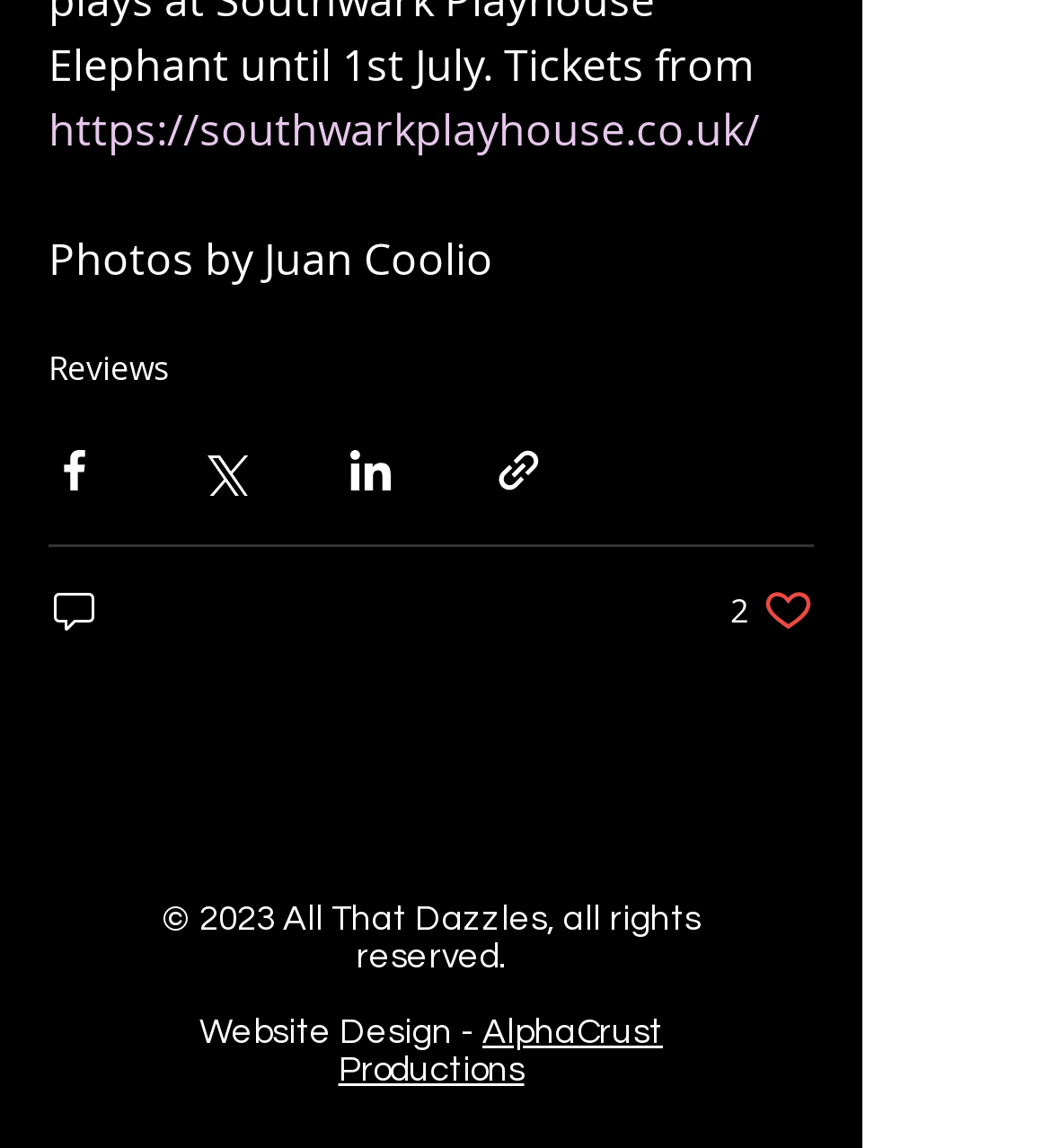How many social media share buttons are there?
Based on the image, give a concise answer in the form of a single word or short phrase.

4